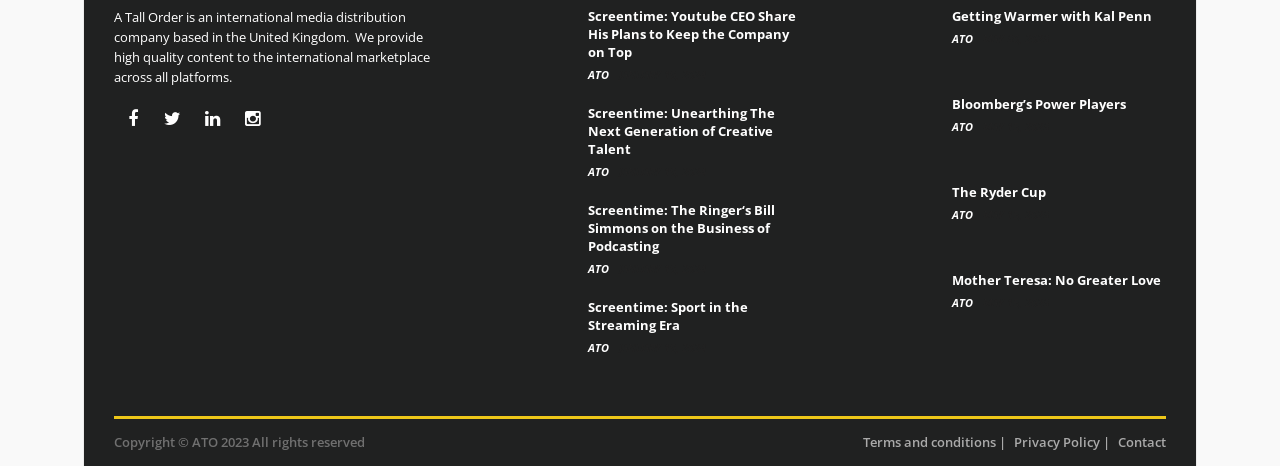What is A Tall Order?
Using the visual information, answer the question in a single word or phrase.

Media distribution company